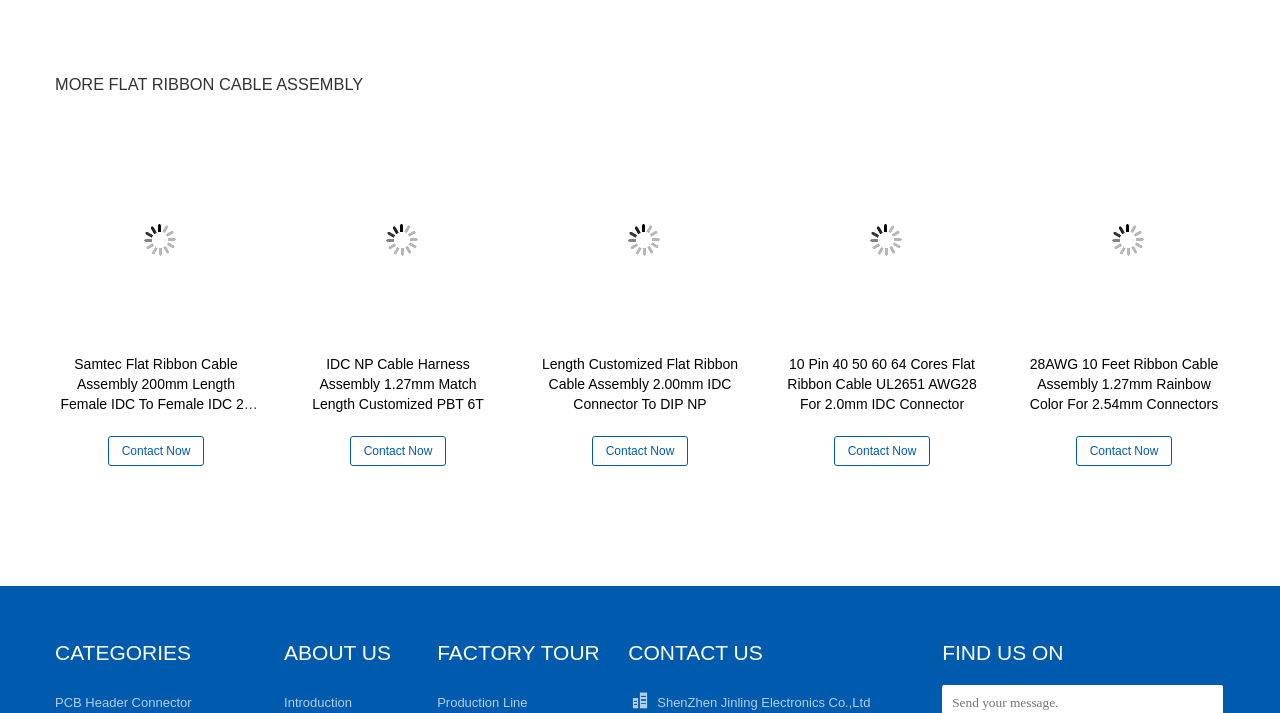Determine the bounding box coordinates of the clickable element to achieve the following action: 'Explore PCB Header Connector'. Provide the coordinates as four float values between 0 and 1, formatted as [left, top, right, bottom].

[0.043, 0.975, 0.15, 0.996]